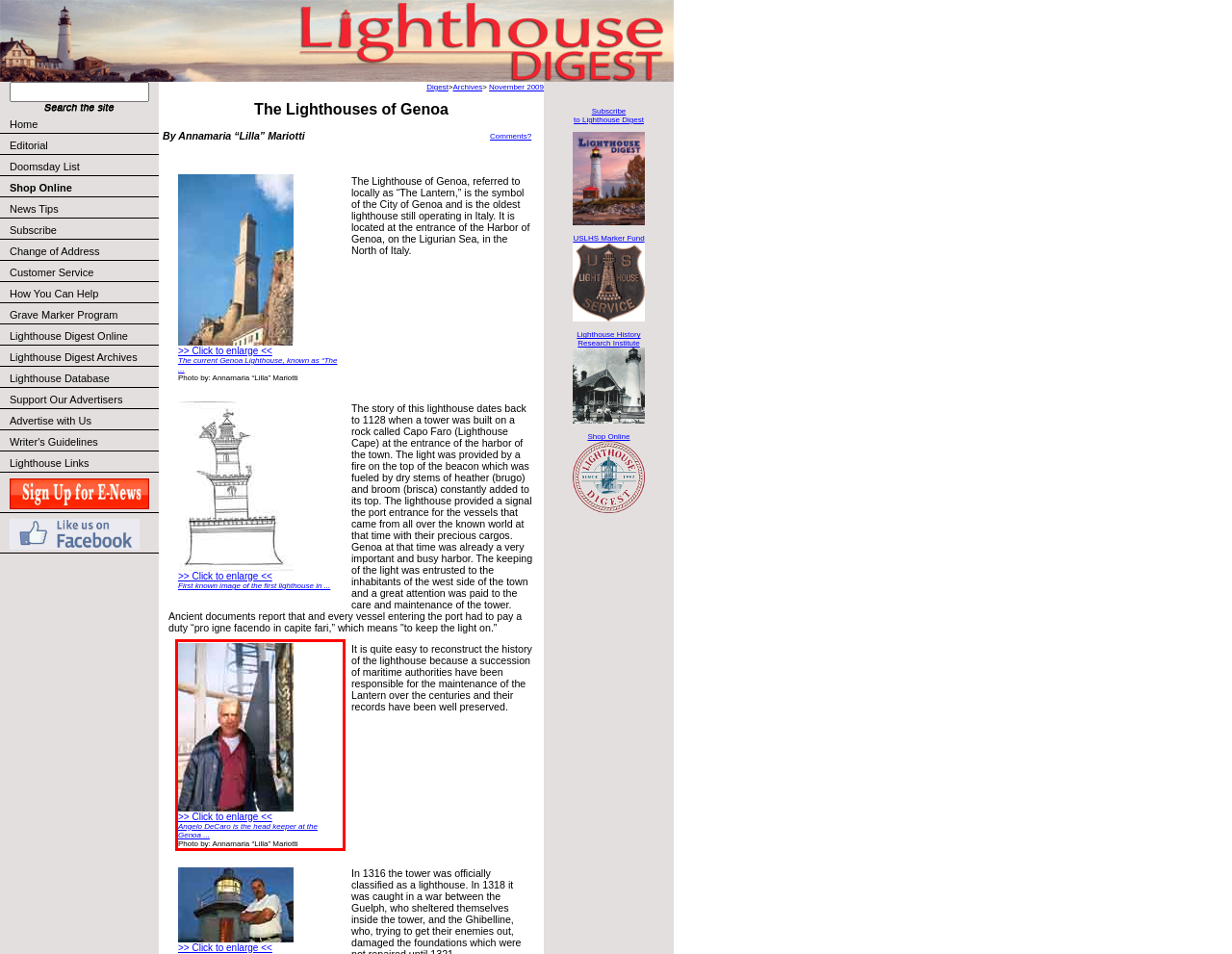Given a screenshot of a webpage, locate the red bounding box and extract the text it encloses.

>> Click to enlarge << Angelo DeCaro is the head keeper at the Genoa ... Photo by: Annamaria “Lilla” Mariotti